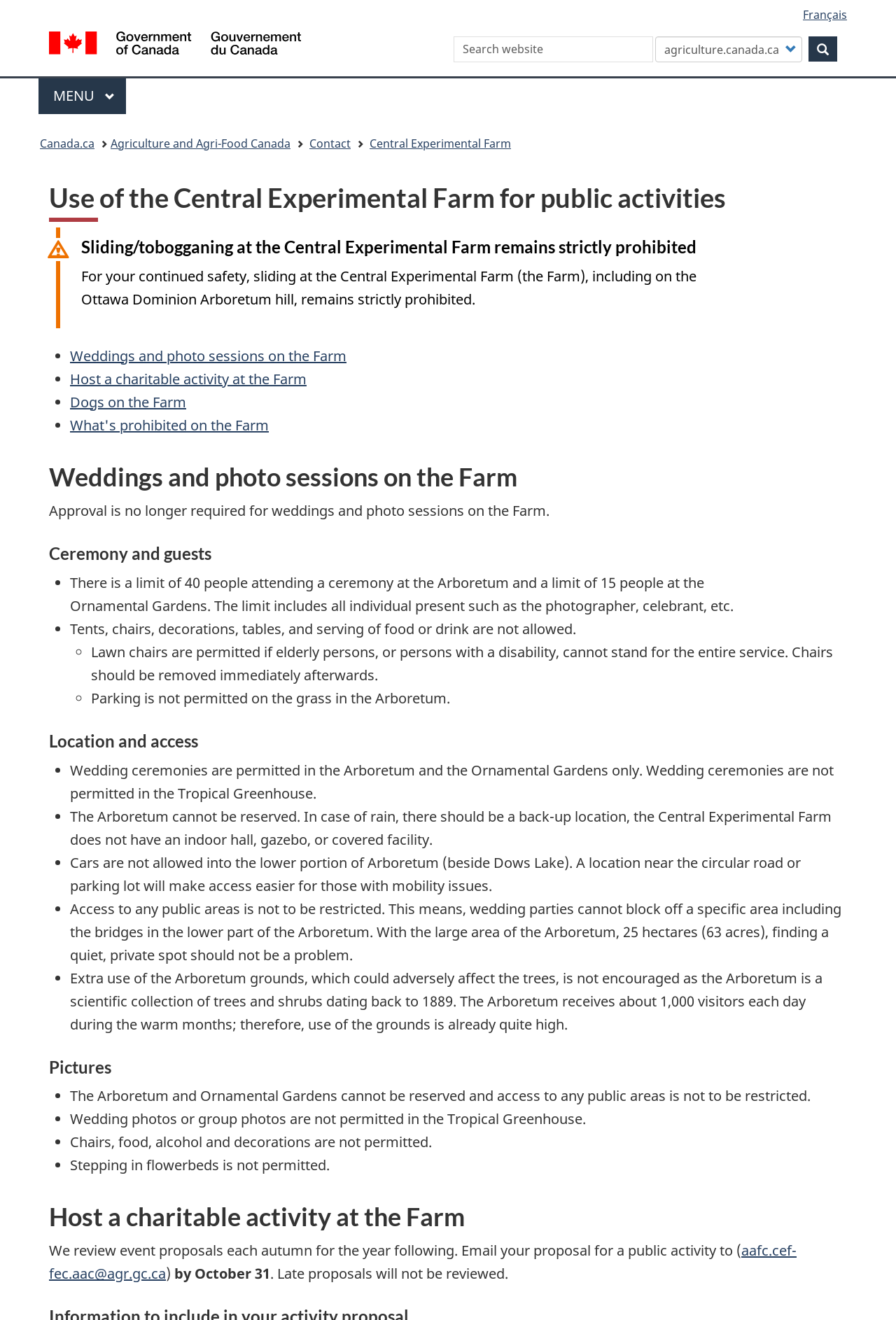What is the language selection option? Examine the screenshot and reply using just one word or a brief phrase.

Français